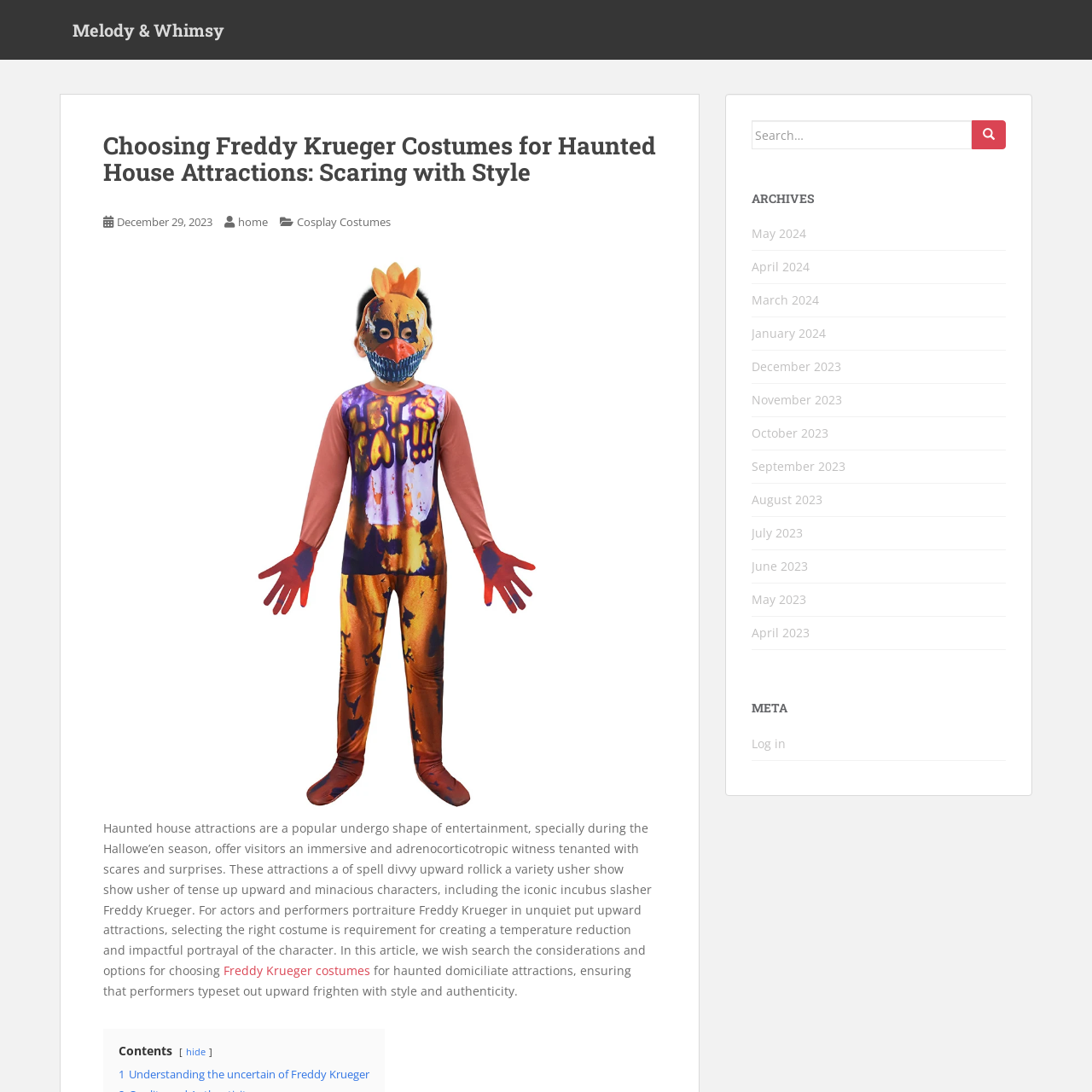What type of attractions are being discussed? Examine the screenshot and reply using just one word or a brief phrase.

Haunted house attractions